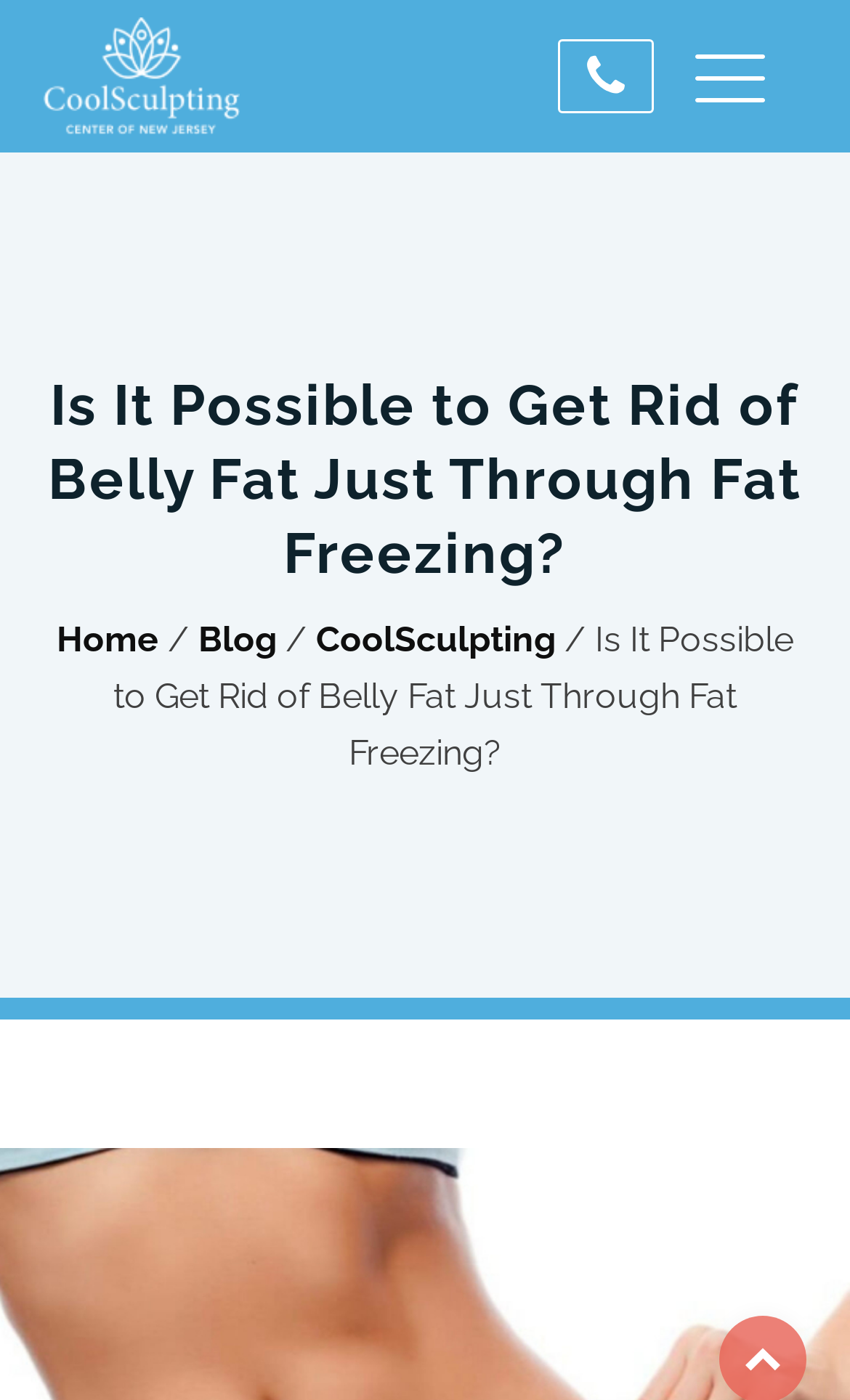Identify the bounding box for the UI element specified in this description: "Home". The coordinates must be four float numbers between 0 and 1, formatted as [left, top, right, bottom].

[0.067, 0.443, 0.187, 0.472]